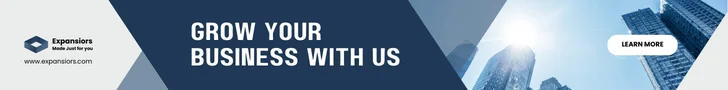What is the design style of the banner?
Based on the image, respond with a single word or phrase.

Sleek and modern